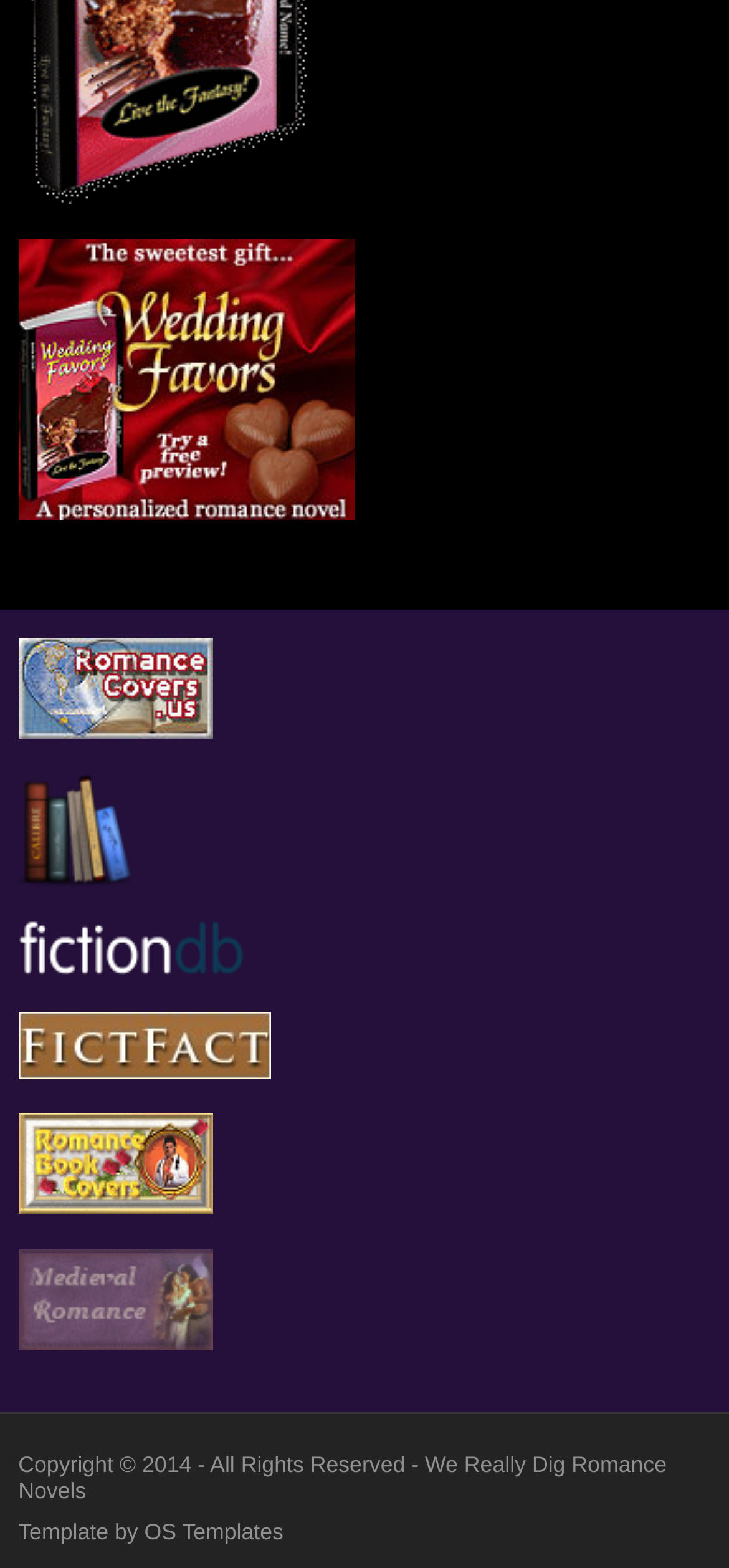Bounding box coordinates are given in the format (top-left x, top-left y, bottom-right x, bottom-right y). All values should be floating point numbers between 0 and 1. Provide the bounding box coordinate for the UI element described as: title="Romance Book Covers"

[0.025, 0.731, 0.292, 0.75]